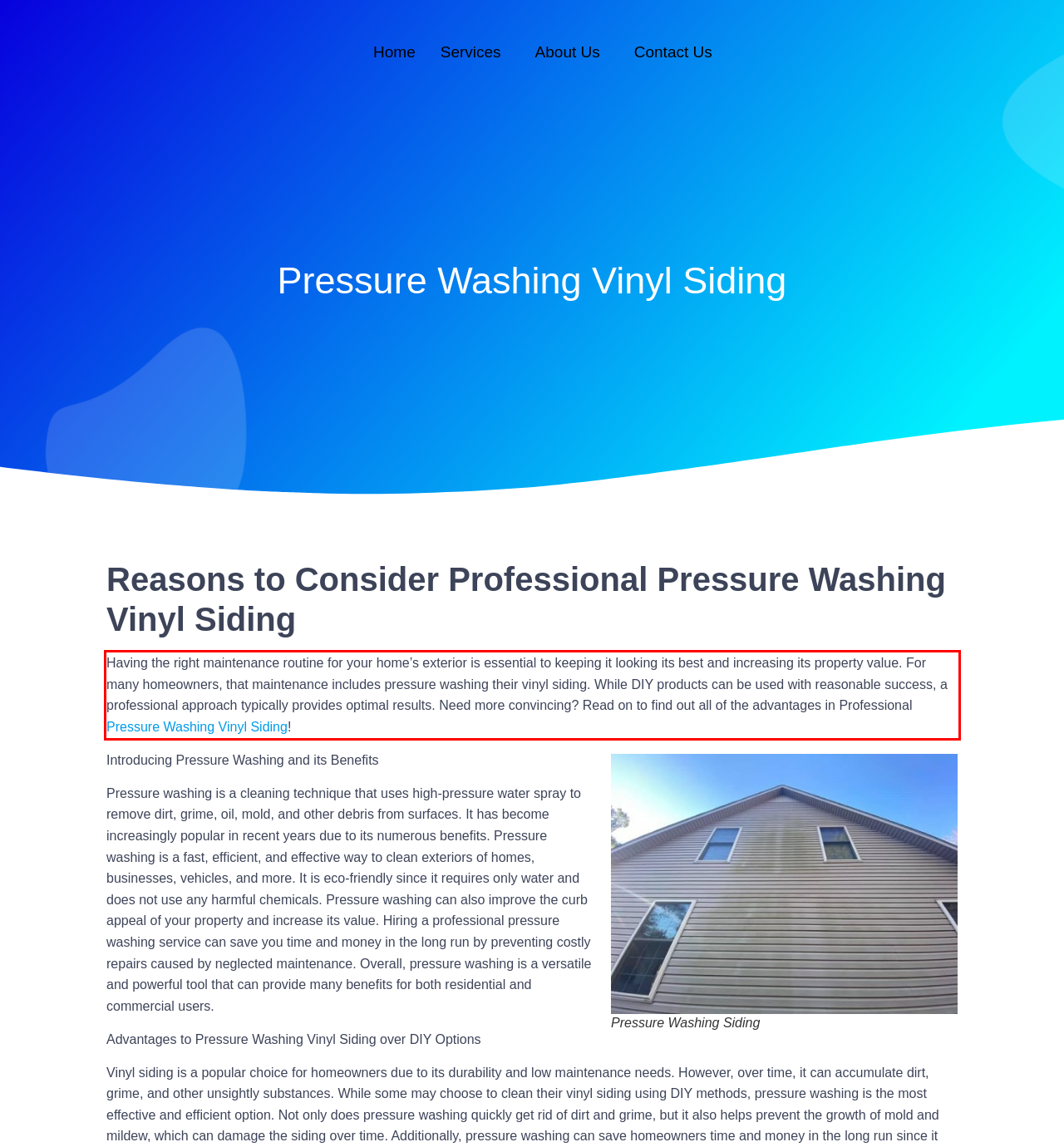There is a screenshot of a webpage with a red bounding box around a UI element. Please use OCR to extract the text within the red bounding box.

Having the right maintenance routine for your home’s exterior is essential to keeping it looking its best and increasing its property value. For many homeowners, that maintenance includes pressure washing their vinyl siding. While DIY products can be used with reasonable success, a professional approach typically provides optimal results. Need more convincing? Read on to find out all of the advantages in Professional Pressure Washing Vinyl Siding!